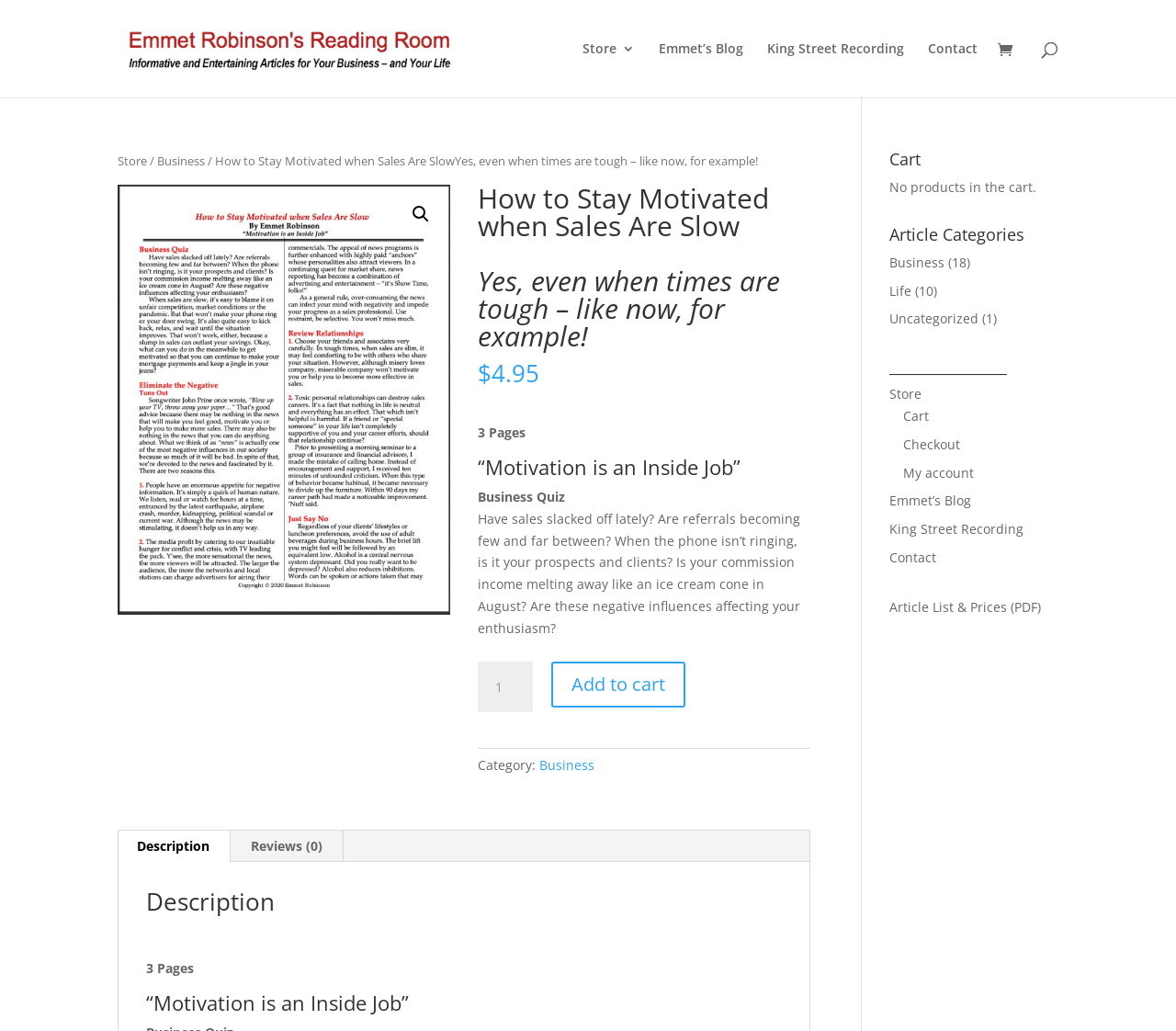Identify the bounding box coordinates for the region of the element that should be clicked to carry out the instruction: "Add to cart". The bounding box coordinates should be four float numbers between 0 and 1, i.e., [left, top, right, bottom].

[0.469, 0.641, 0.583, 0.686]